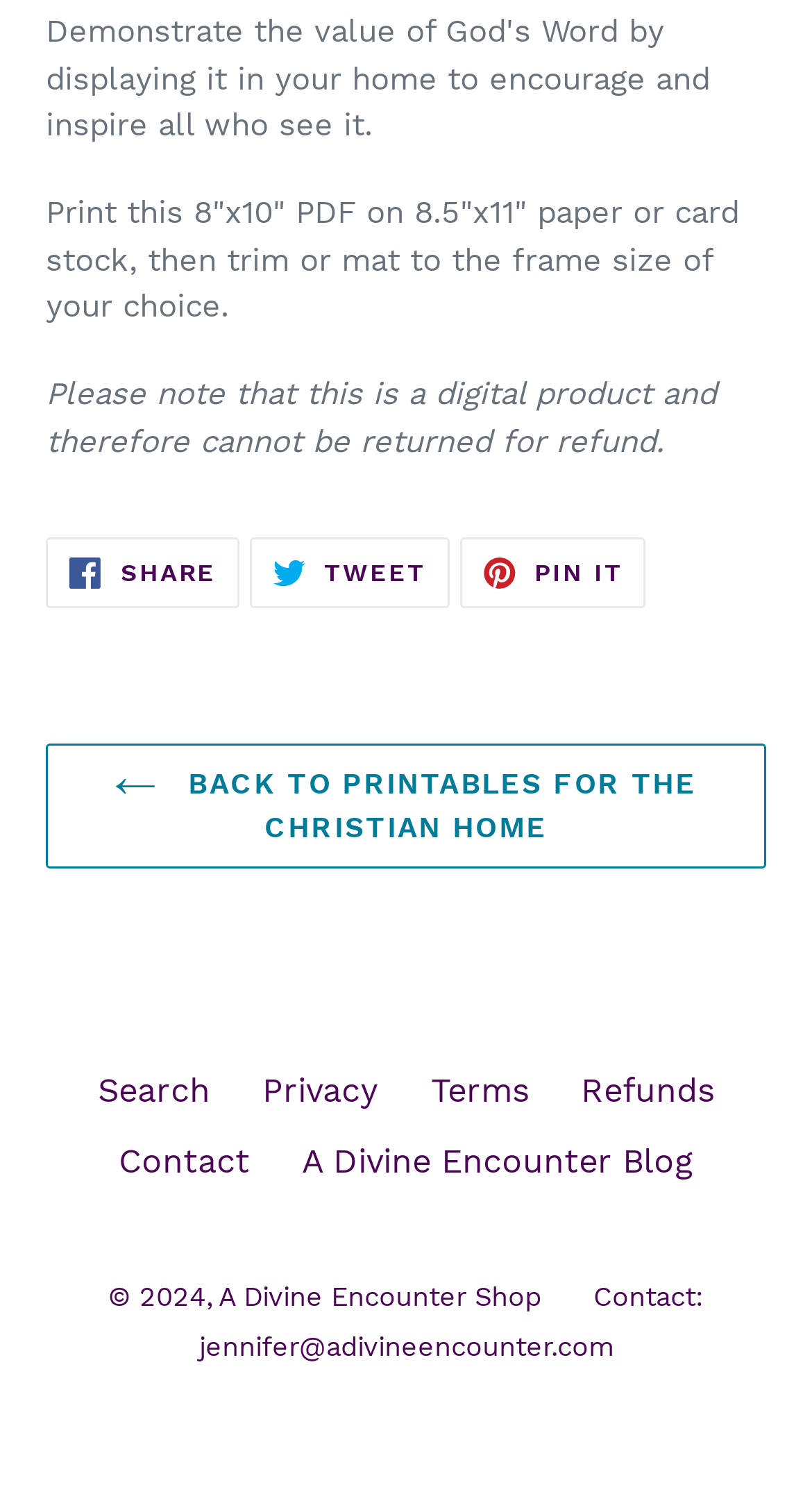What is the name of the blog associated with the website?
Use the information from the image to give a detailed answer to the question.

The webpage has a link to a blog, which is named 'A Divine Encounter Blog', and it is likely related to the website's content and theme.